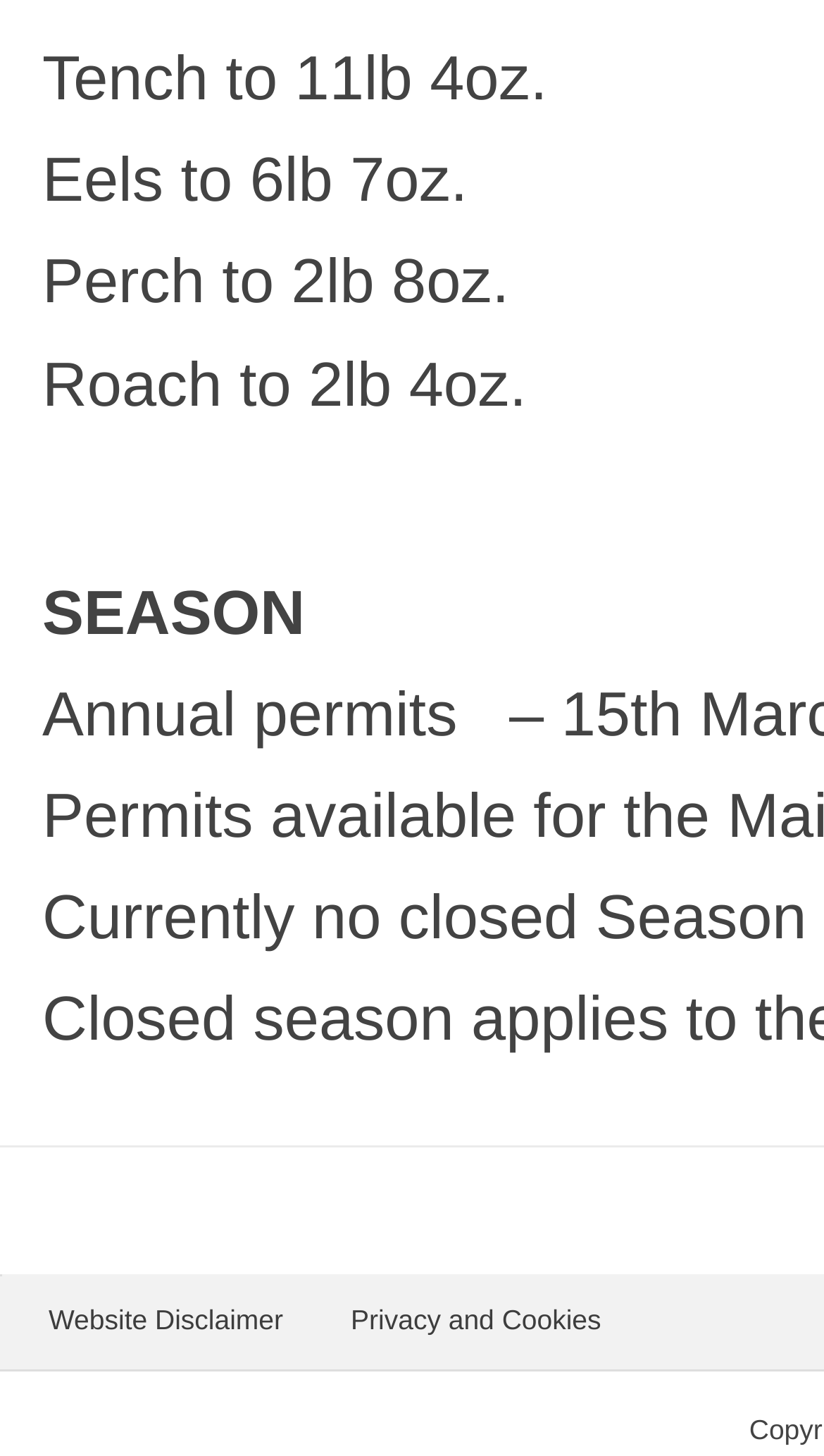What is the largest fish weight mentioned?
Using the image, provide a concise answer in one word or a short phrase.

11lb 4oz